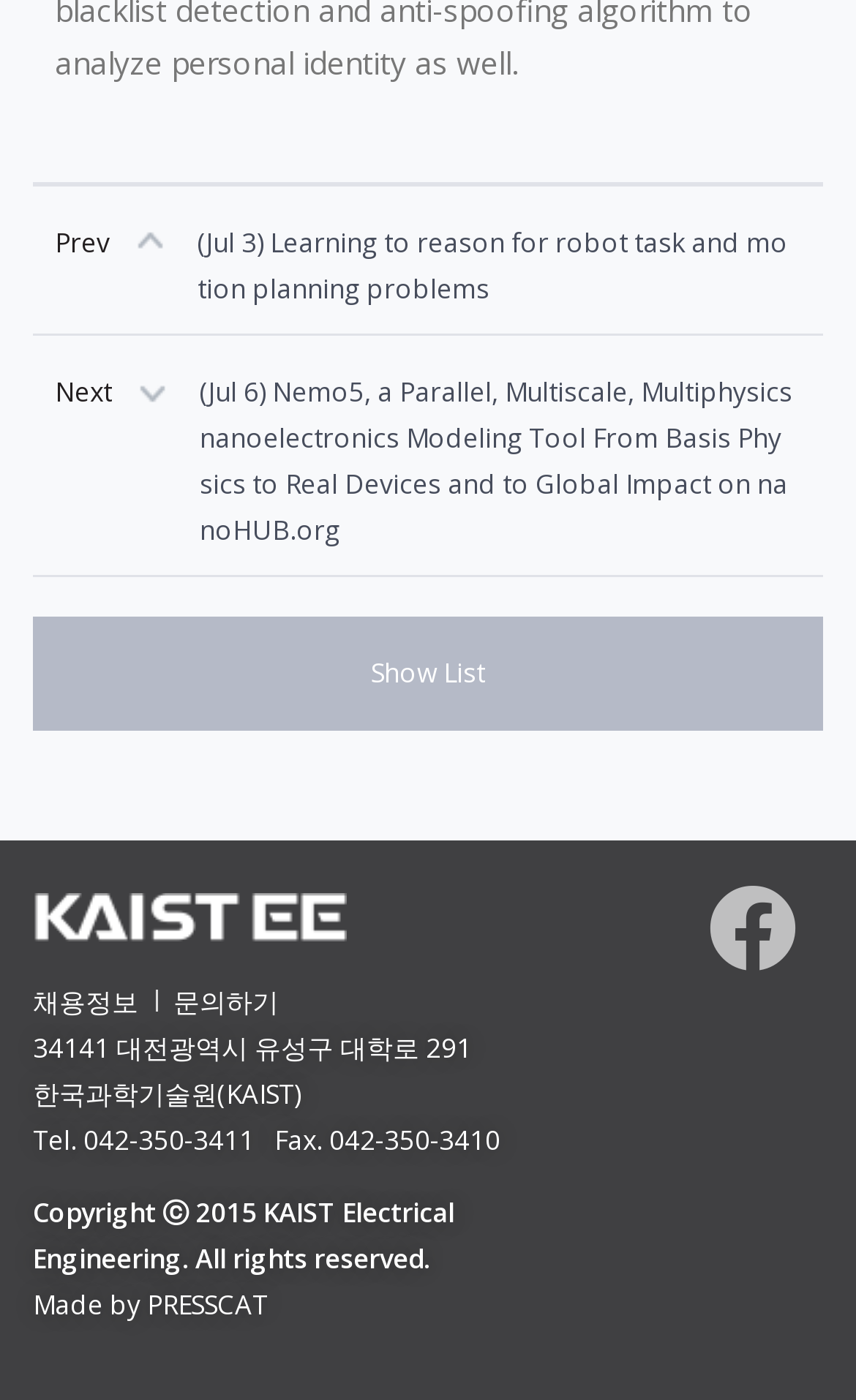Respond with a single word or short phrase to the following question: 
What is the copyright year of KAIST Electrical Engineering?

2015